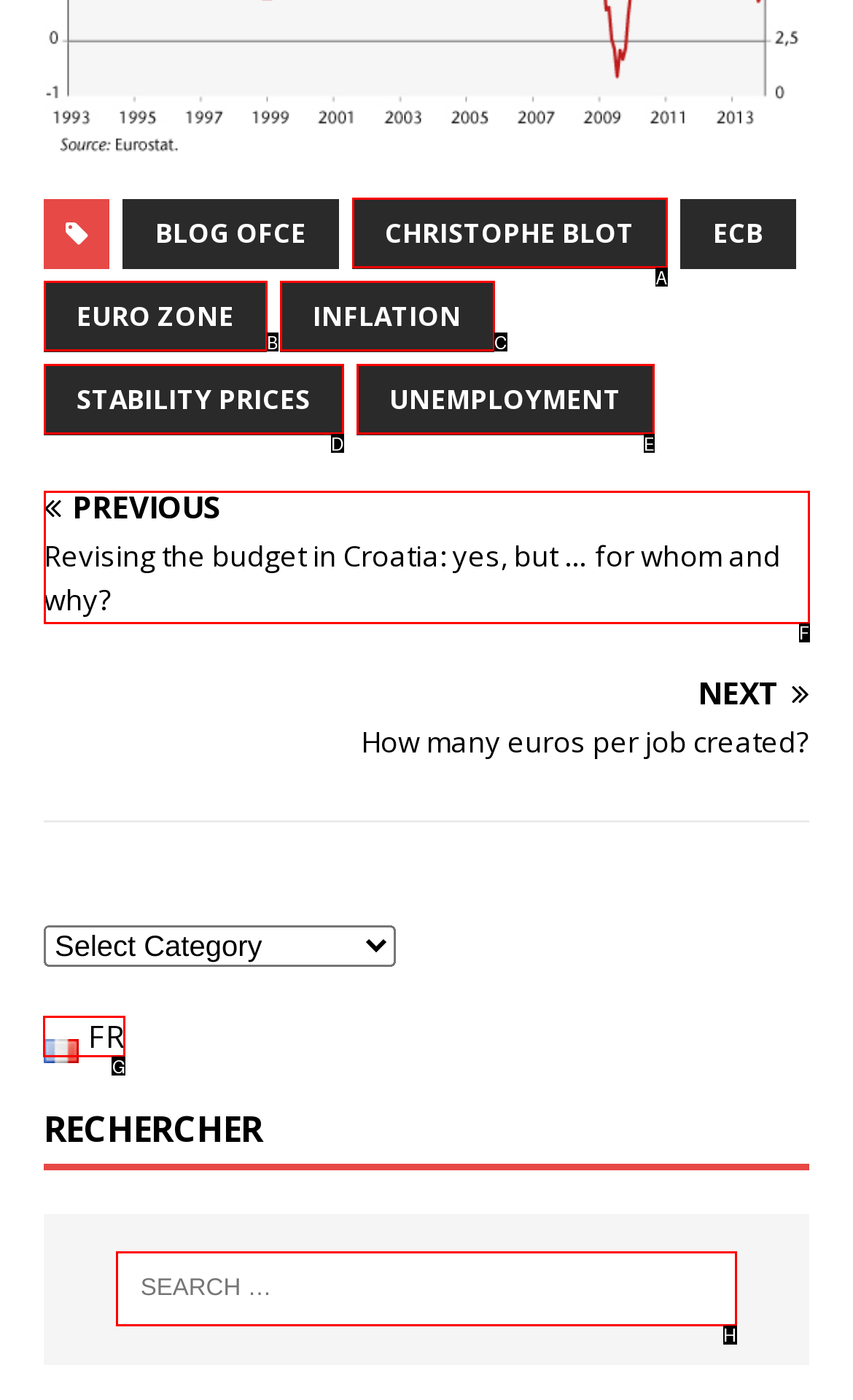Identify the correct option to click in order to complete this task: Switch to French language
Answer with the letter of the chosen option directly.

G